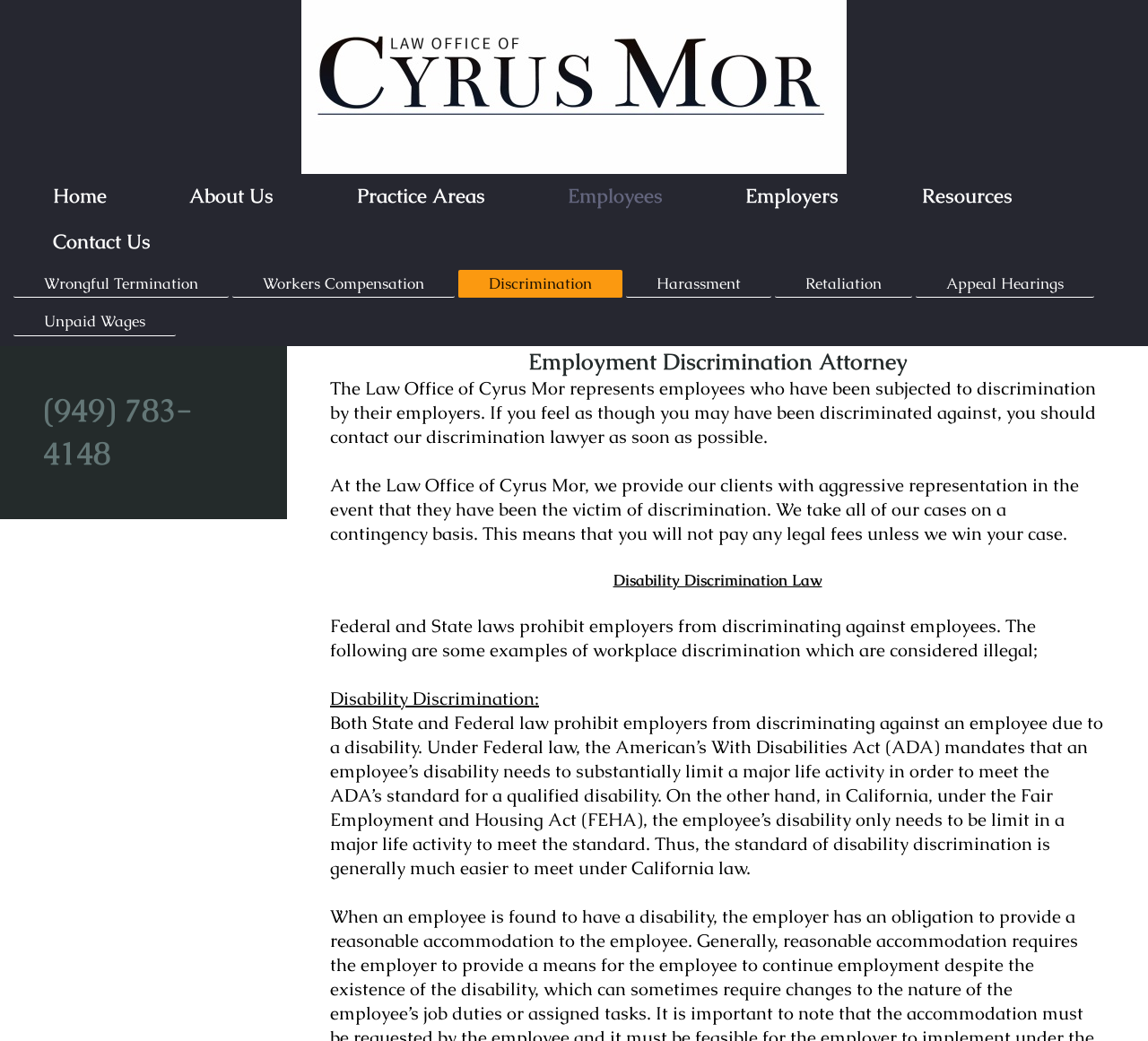Determine the bounding box coordinates of the region to click in order to accomplish the following instruction: "Click on the 'Home' link". Provide the coordinates as four float numbers between 0 and 1, specifically [left, top, right, bottom].

[0.012, 0.172, 0.127, 0.206]